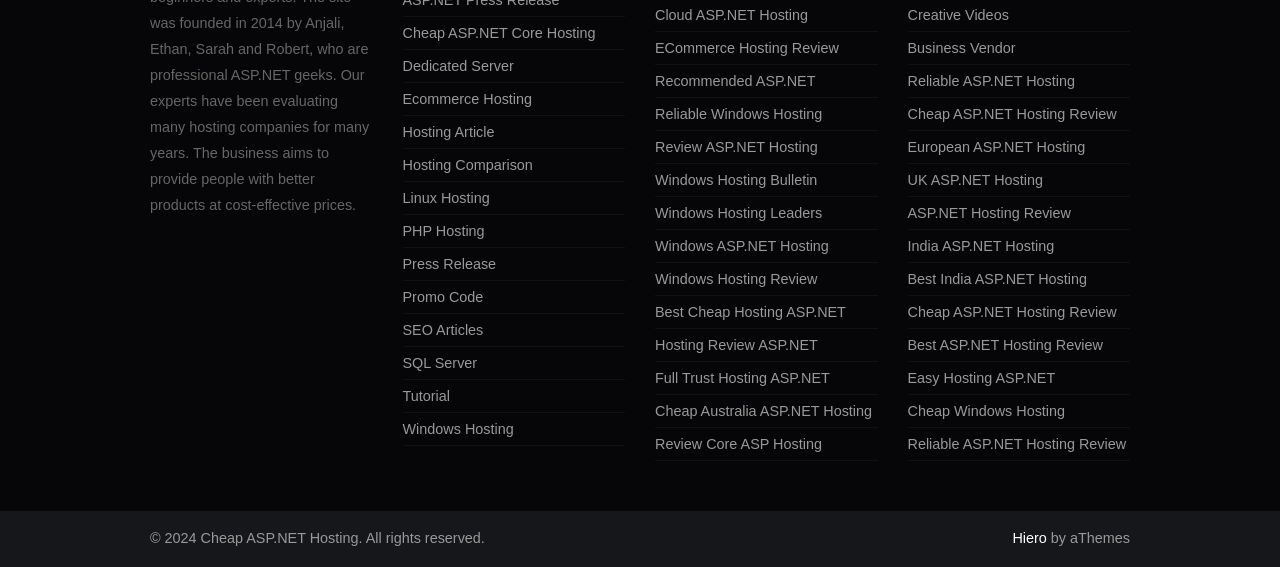Find the bounding box coordinates corresponding to the UI element with the description: "Hosting Comparison". The coordinates should be formatted as [left, top, right, bottom], with values as floats between 0 and 1.

[0.314, 0.278, 0.416, 0.306]